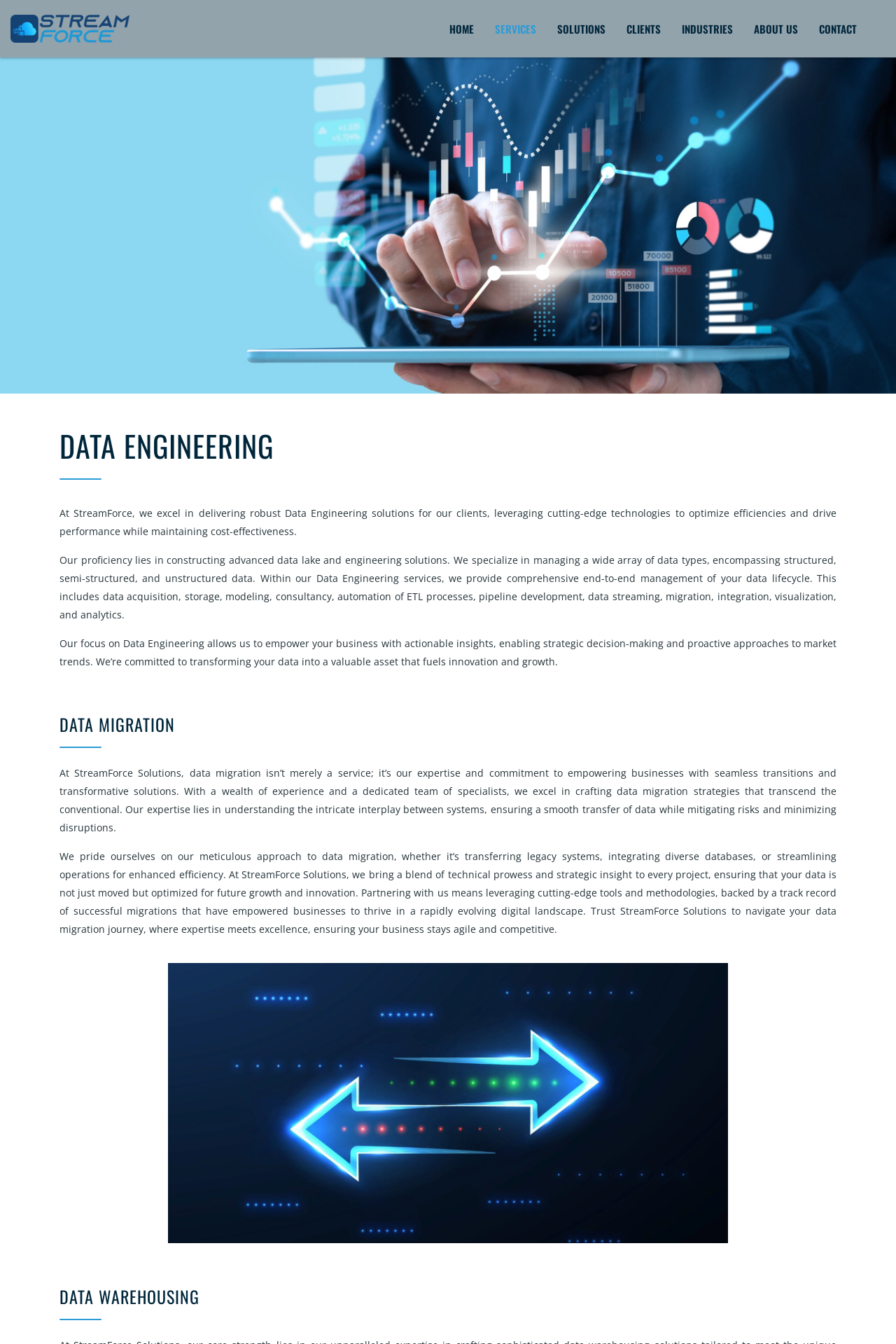Determine the bounding box coordinates of the area to click in order to meet this instruction: "Click on the Streamforce Solutions logo".

[0.012, 0.011, 0.145, 0.032]